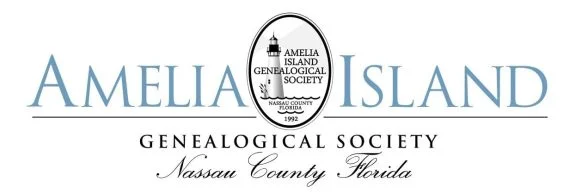Detail every visible element in the image extensively.

The image features the logo of the Amelia Island Genealogical Society, prominently displaying its name "Amelia Island" in a refined font, alongside the words "Genealogical Society" and "Nassau County Florida." At the center of the logo is a circular emblem that incorporates an illustration of a lighthouse, symbolizing guidance and community heritage. Below the lighthouse, the foundation year "1992" highlights the society's long-standing commitment to genealogy and family history in Nassau County. This visual identity reflects the society’s mission to promote historical research and preserve local genealogy.